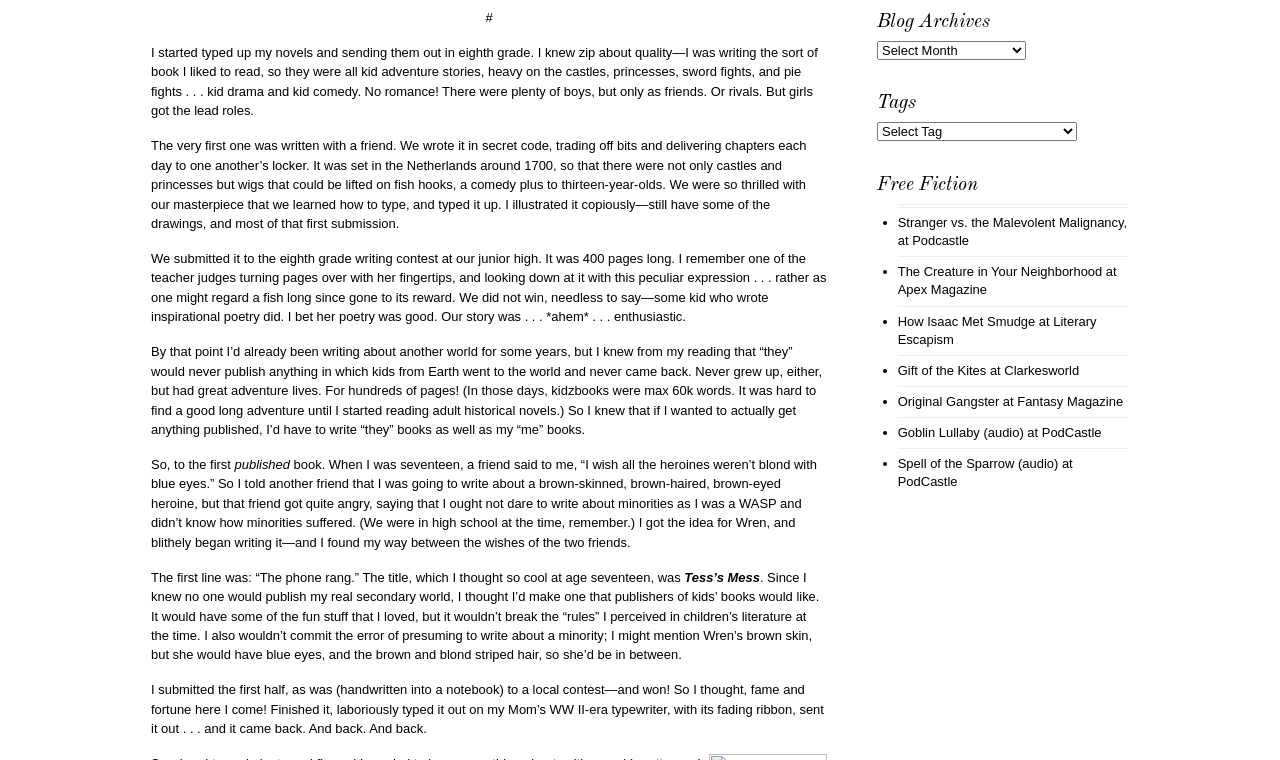For the following element description, predict the bounding box coordinates in the format (top-left x, top-left y, bottom-right x, bottom-right y). All values should be floating point numbers between 0 and 1. Description: Gift of the Kites

[0.701, 0.477, 0.771, 0.497]